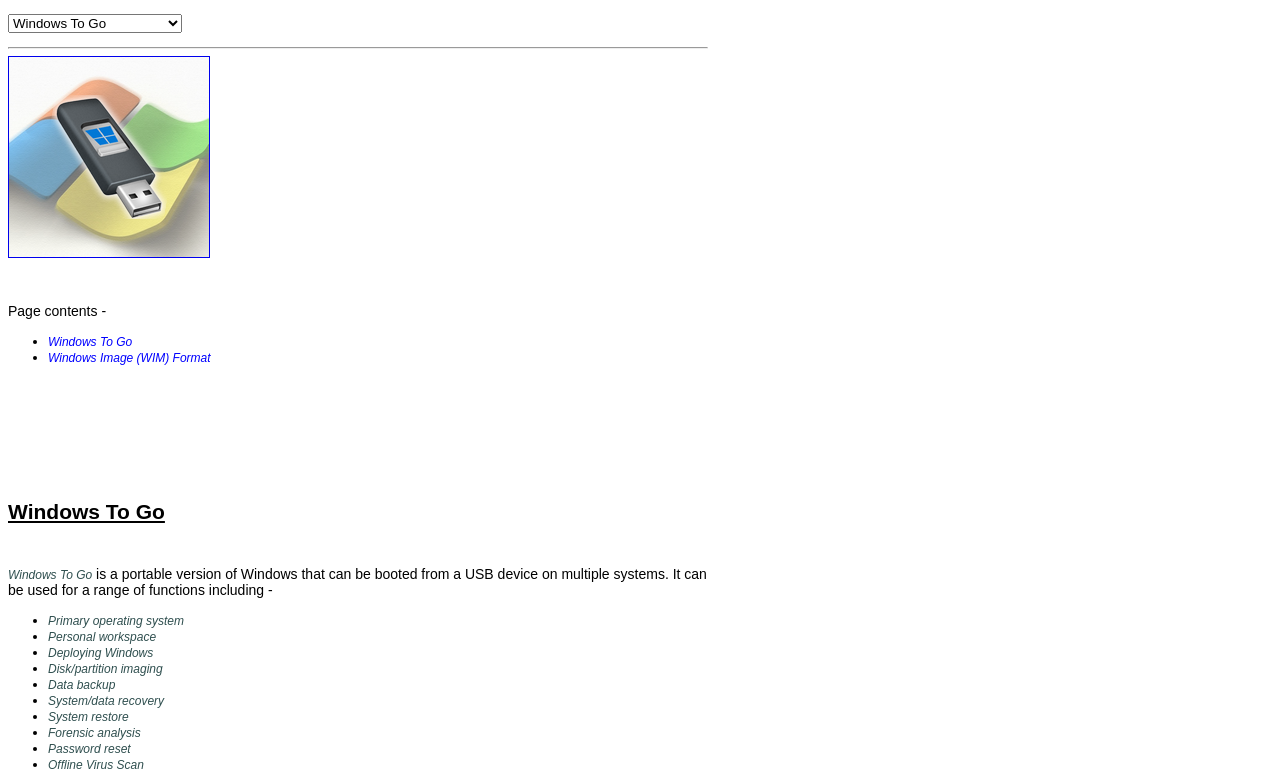How many links are there on the webpage?
Make sure to answer the question with a detailed and comprehensive explanation.

By analyzing the webpage structure, I found three links: 'Windows To Go', 'Windows Image (WIM) Format', and an image link. These links are likely to provide more information about Windows To Go and related topics.